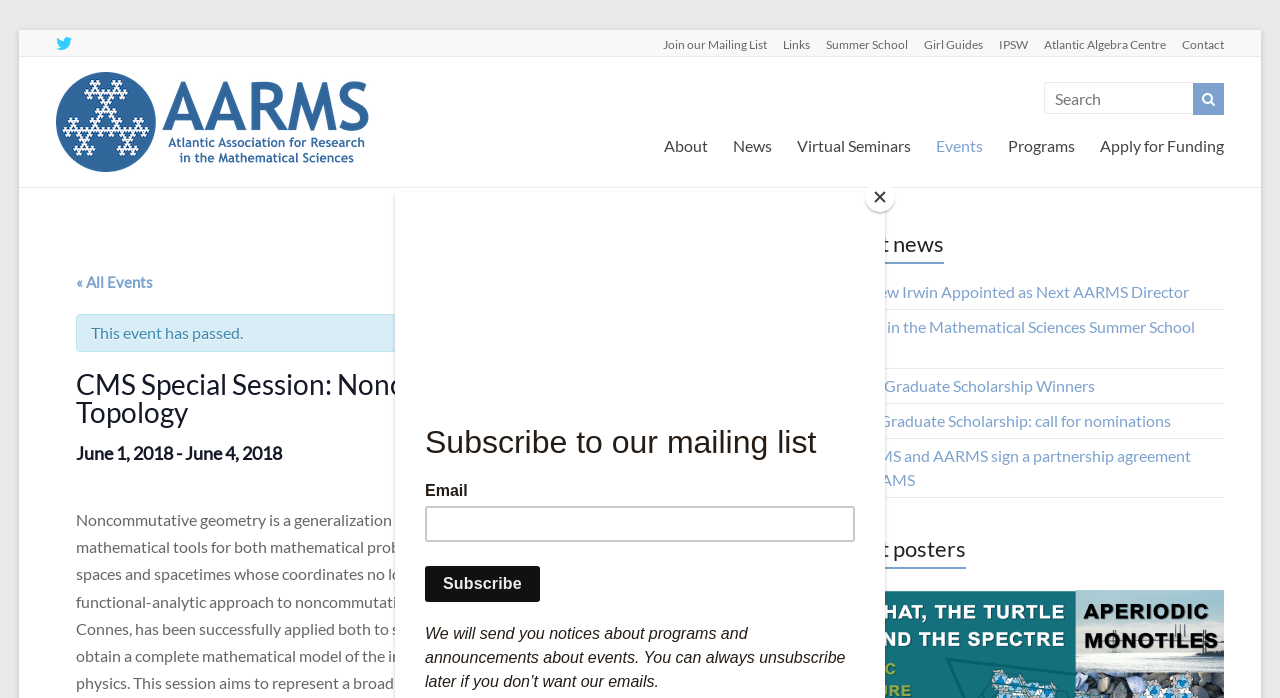Find the bounding box coordinates of the clickable element required to execute the following instruction: "View the summer school page". Provide the coordinates as four float numbers between 0 and 1, i.e., [left, top, right, bottom].

[0.632, 0.043, 0.709, 0.08]